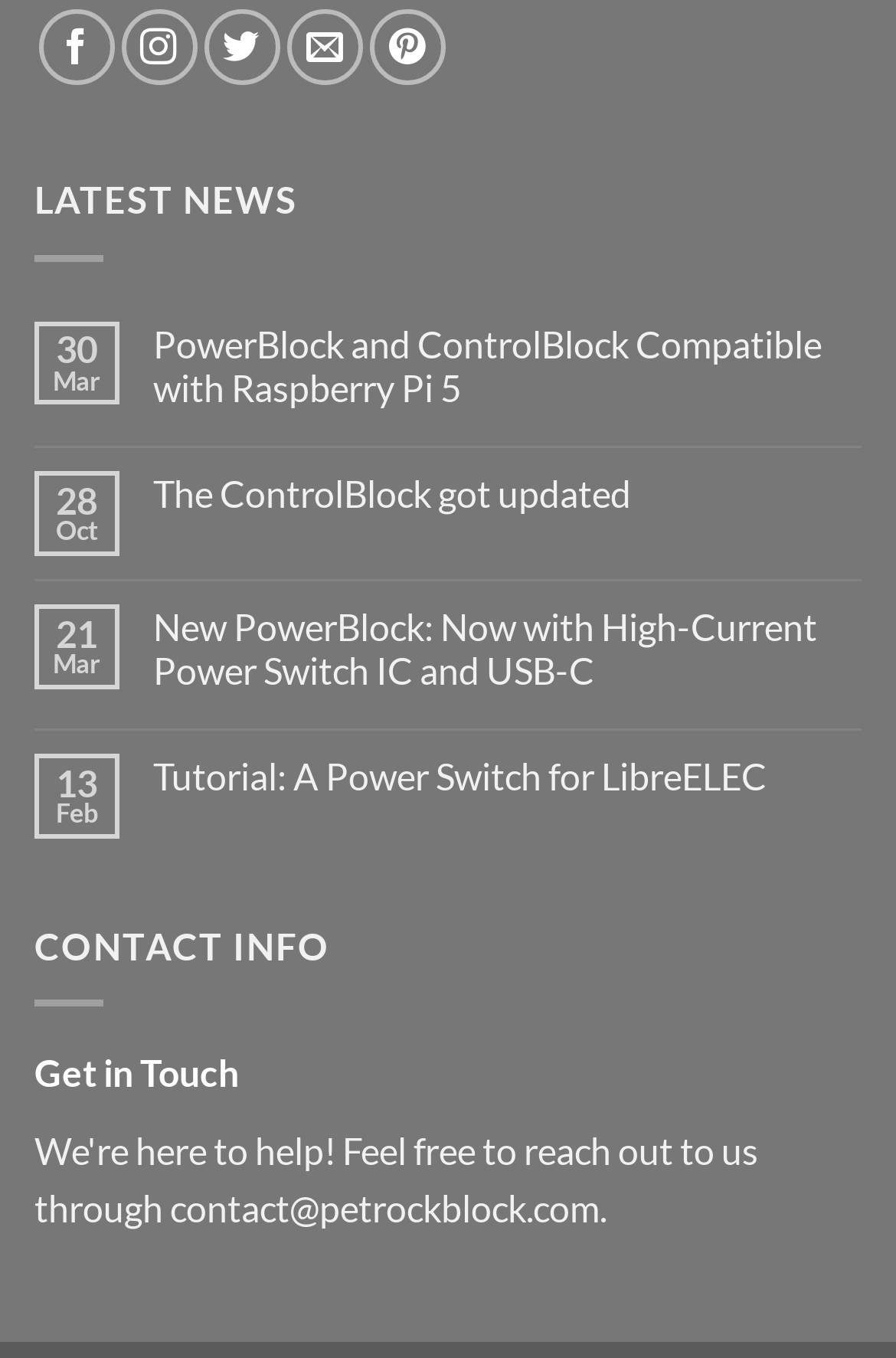What is the latest news category?
Give a detailed explanation using the information visible in the image.

The webpage has a section with the title 'LATEST NEWS' which suggests that it is a category for the latest news or updates.